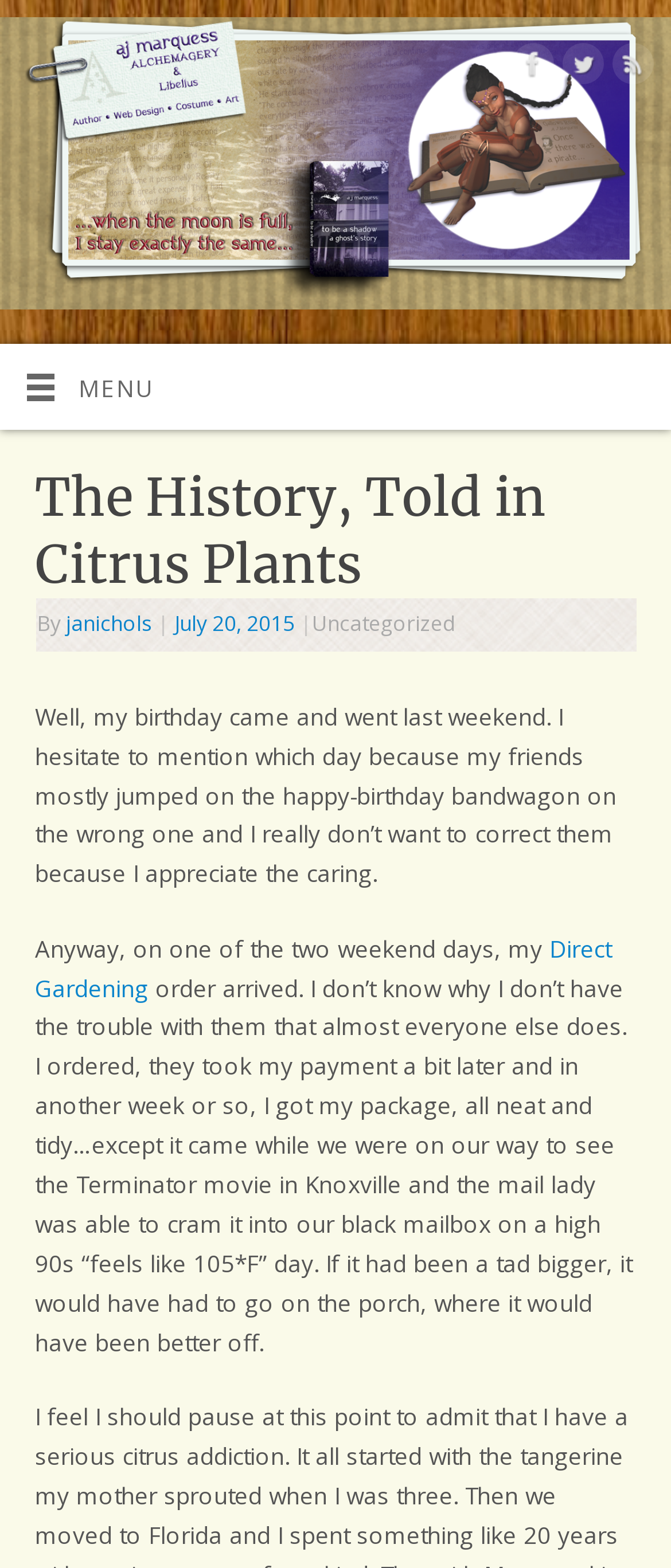Explain the features and main sections of the webpage comprehensively.

The webpage is about the history of citrus plants, as indicated by the title "The History, Told in Citrus Plants". At the top of the page, there is a logo image of "Neferset.com" that spans the entire width of the page. Below the logo, there are three social media links, namely Facebook, Twitter, and RSS, each accompanied by a small icon. 

On the left side of the page, there is a menu link with a hamburger icon, which expands to reveal a heading "The History, Told in Citrus Plants" and a layout table below it. The layout table contains information about the author, "janichols", and the date of publication, "July 20, 2015". 

The main content of the page is a blog post, which starts with a paragraph about the author's birthday and how their friends mistakenly wished them on the wrong day. The post then continues to talk about the author's experience with ordering from Direct Gardening, a company that seems to have provided good service. The text is divided into several paragraphs, with a link to Direct Gardening in the middle of the text.